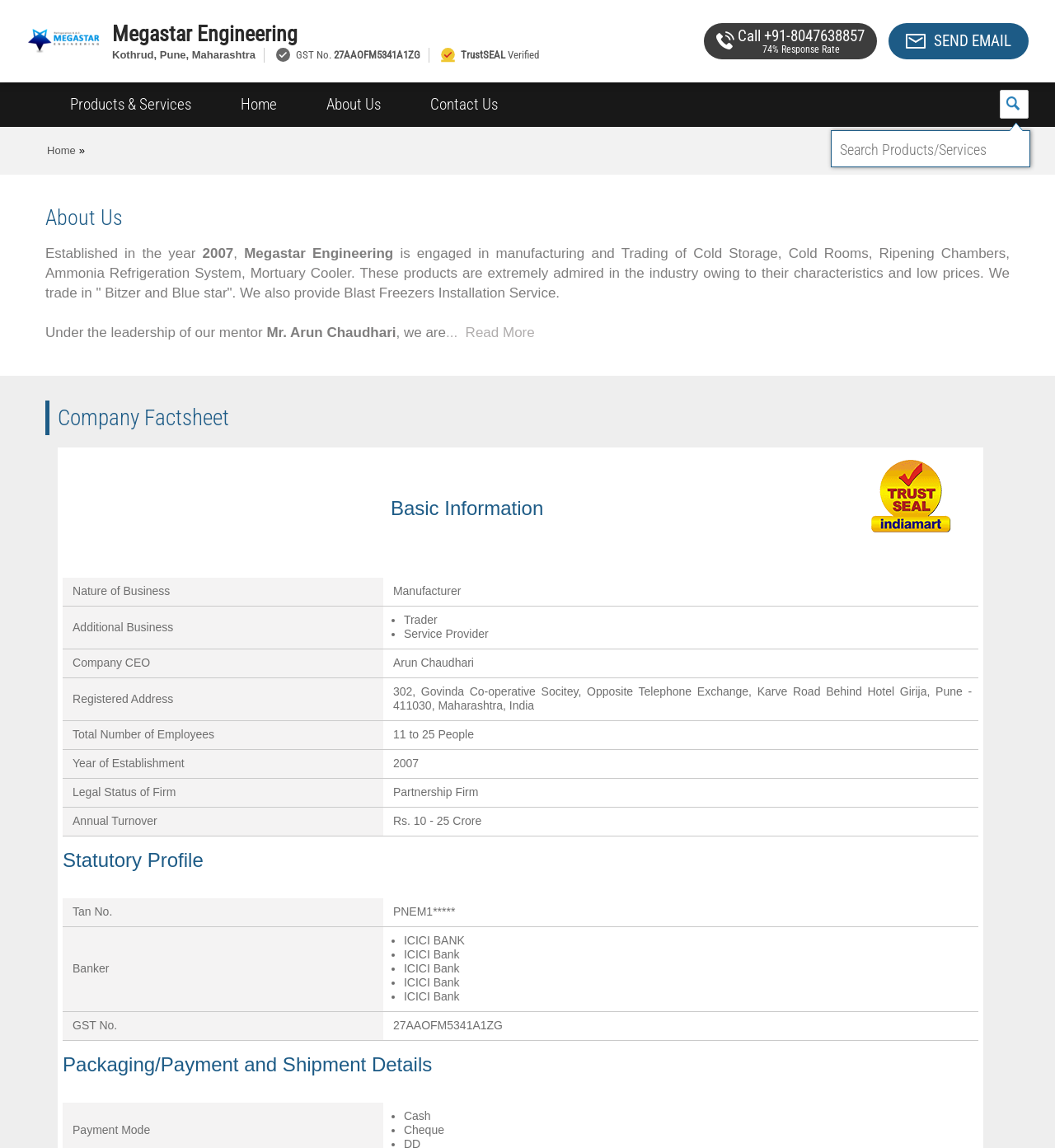What is the nature of business of the company?
Based on the image content, provide your answer in one word or a short phrase.

Manufacturer